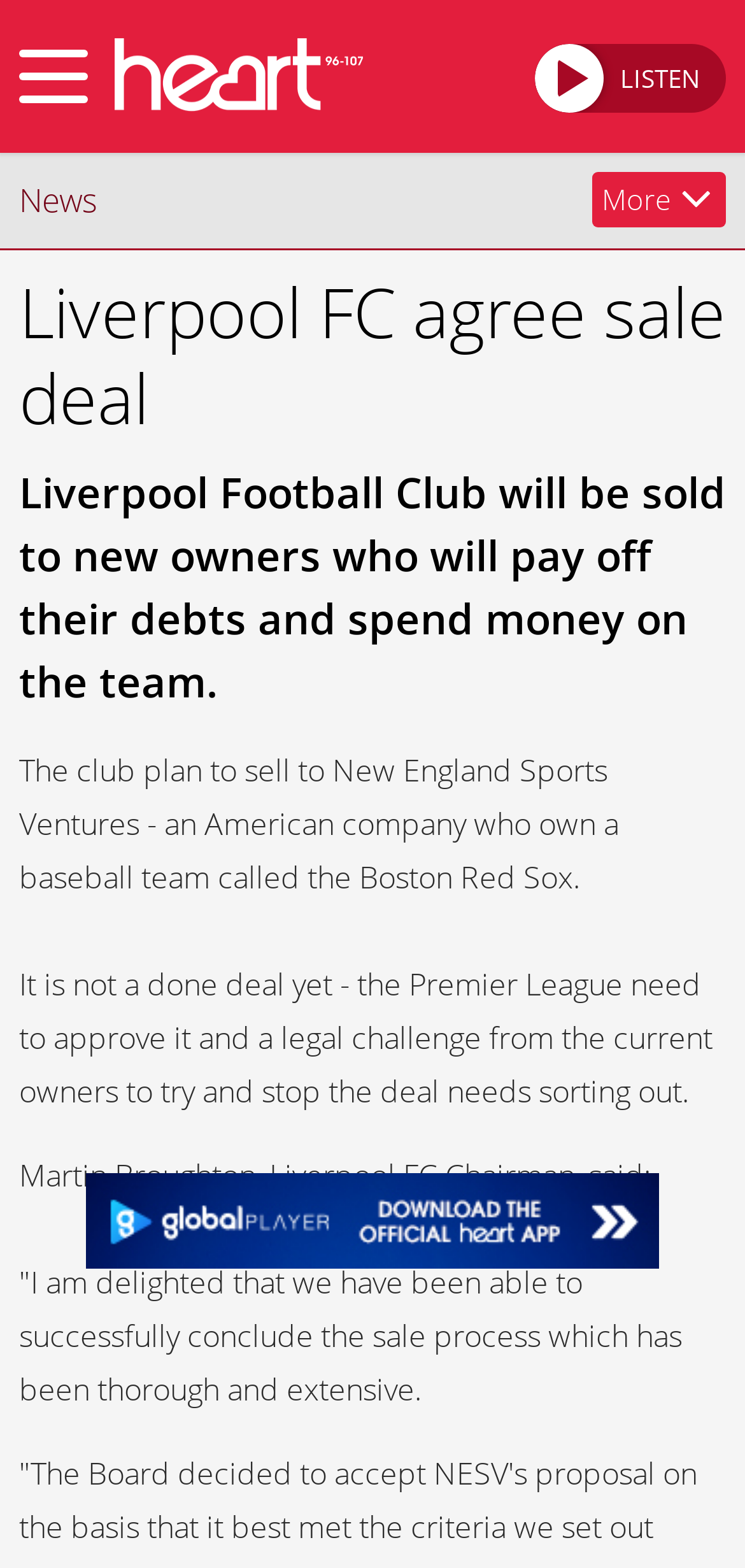What is the name of the baseball team?
Look at the image and respond with a single word or a short phrase.

Boston Red Sox